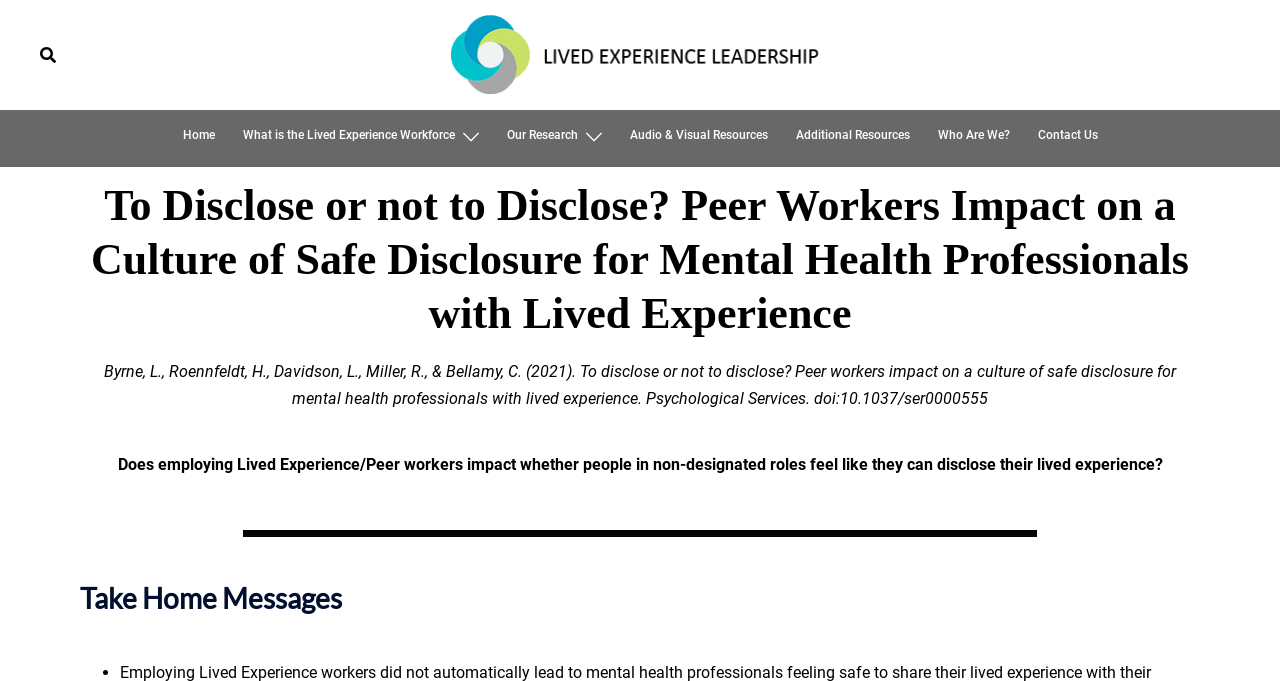What is the purpose of the 'Take Home Messages' section?
Please respond to the question with as much detail as possible.

The 'Take Home Messages' section is likely intended to provide a concise summary of the key findings or implications of the research, as indicated by its heading and position on the webpage.